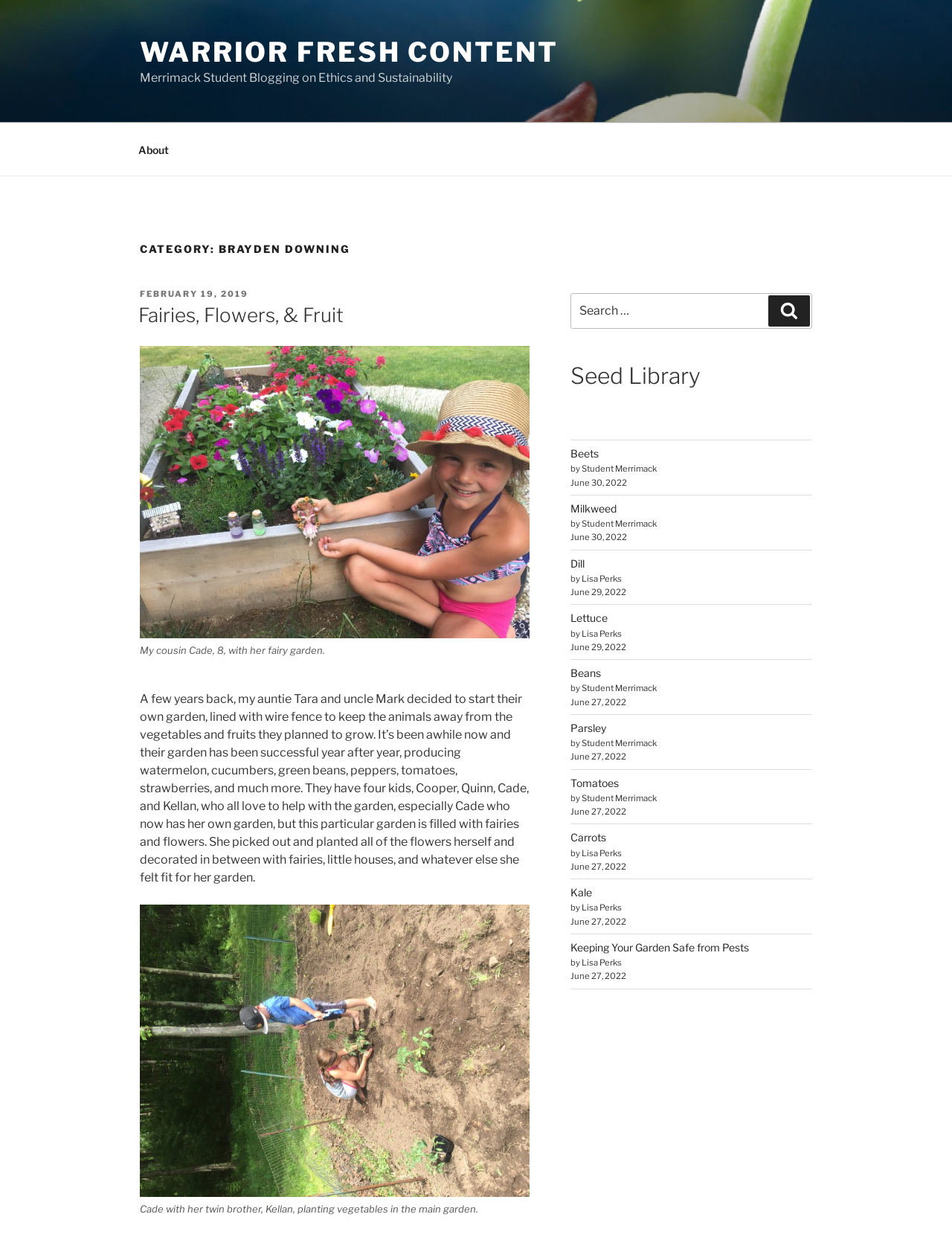What is the topic of the blog post?
Utilize the information in the image to give a detailed answer to the question.

The topic of the blog post can be found in the heading 'Fairies, Flowers, & Fruit' which is a subheading under the category 'CATEGORY: BRAYDEN DOWNING'.